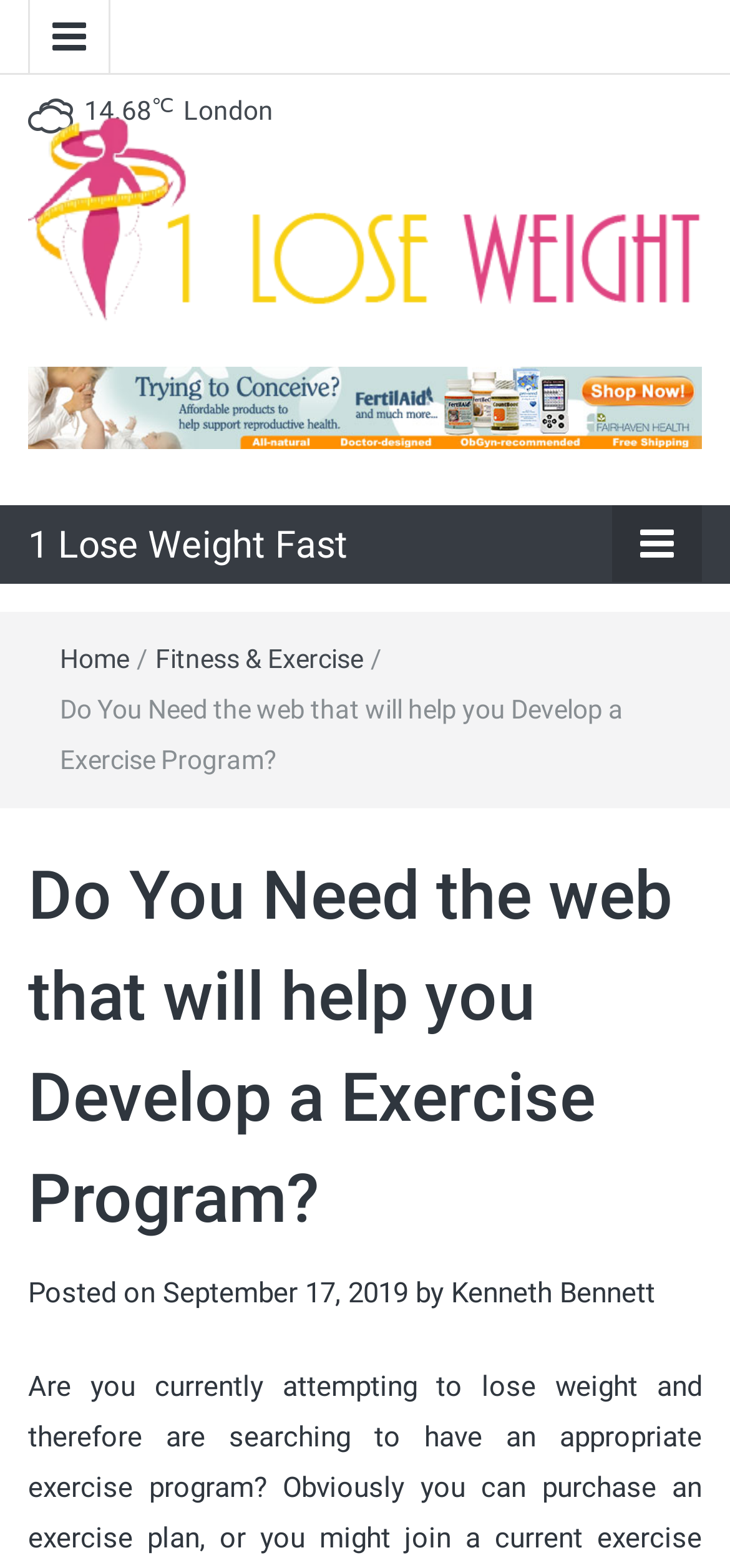Identify the bounding box coordinates for the UI element mentioned here: "Home". Provide the coordinates as four float values between 0 and 1, i.e., [left, top, right, bottom].

[0.082, 0.411, 0.177, 0.43]